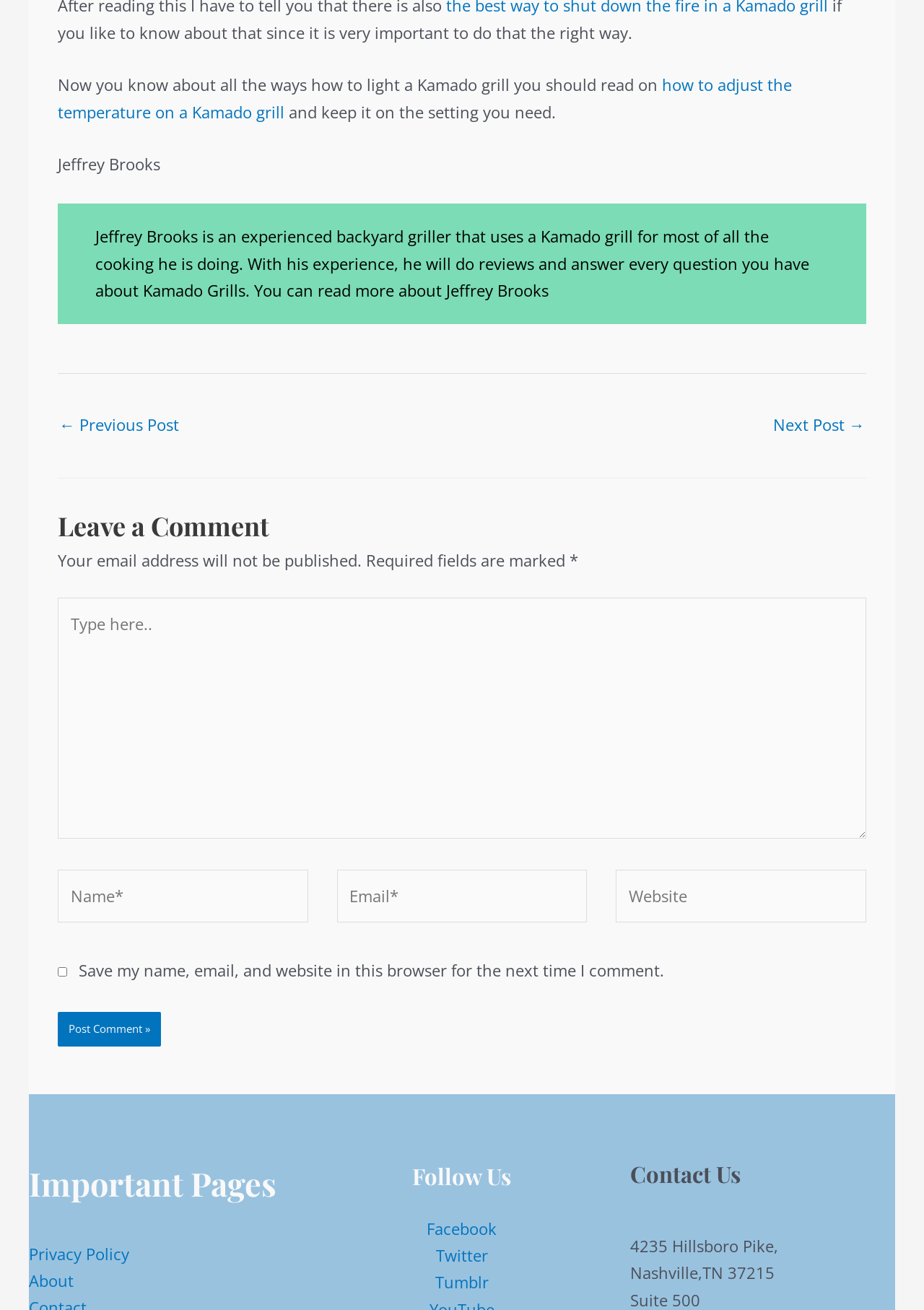Locate the bounding box coordinates of the clickable region to complete the following instruction: "Leave a comment."

[0.062, 0.365, 0.938, 0.418]